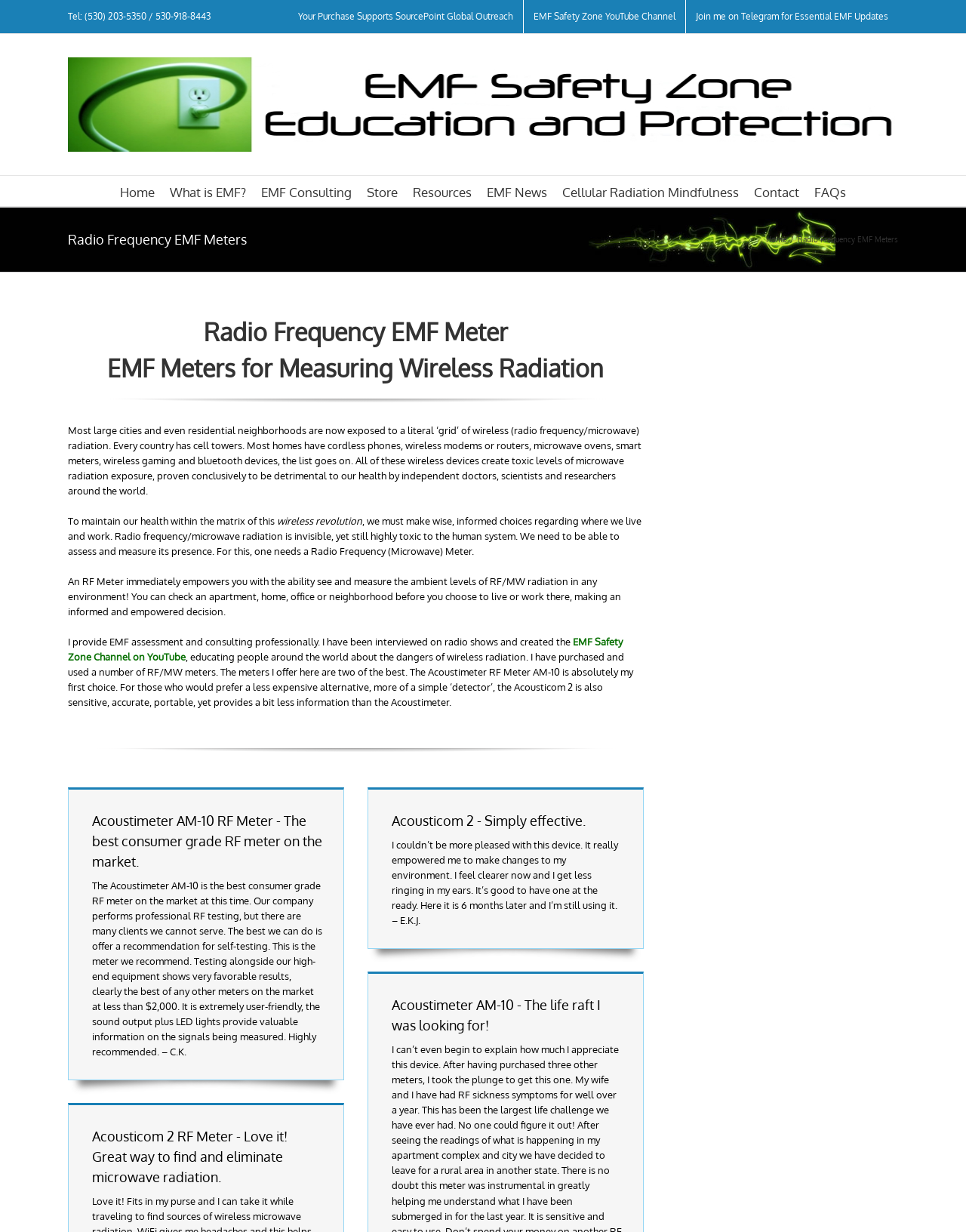Illustrate the webpage thoroughly, mentioning all important details.

This webpage is about Radio Frequency EMF Meters, with a focus on measuring wireless radiation. At the top, there is a secondary menu with three links: "Your Purchase Supports SourcePoint Global Outreach", "EMF Safety Zone YouTube Channel", and "Join me on Telegram for Essential EMF Updates". Below this, there is a logo of EMF Safety Zone, which is also a link.

The main menu is located below the logo, with nine links: "Home", "What is EMF?", "EMF Consulting", "Store", "Resources", "EMF News", "Cellular Radiation Mindfulness", "Contact", and "FAQs". 

The main content of the page starts with a heading "Radio Frequency EMF Meters" and a brief introduction to the topic of wireless radiation. The text explains that most cities and neighborhoods are exposed to a "grid" of wireless radiation from various devices, which can be detrimental to health. It emphasizes the importance of measuring and assessing this radiation.

Below this introduction, there are three sections, each describing a different type of Radio Frequency Meter. The first section is about the Acoustimeter AM-10 RF Meter, which is described as the best consumer-grade RF meter on the market. The second section is about the Acousticom 2 RF Meter, which is a more affordable option. Each section includes a heading, a brief description, and a customer testimonial.

At the bottom of the page, there is a link to go back to the top of the page.